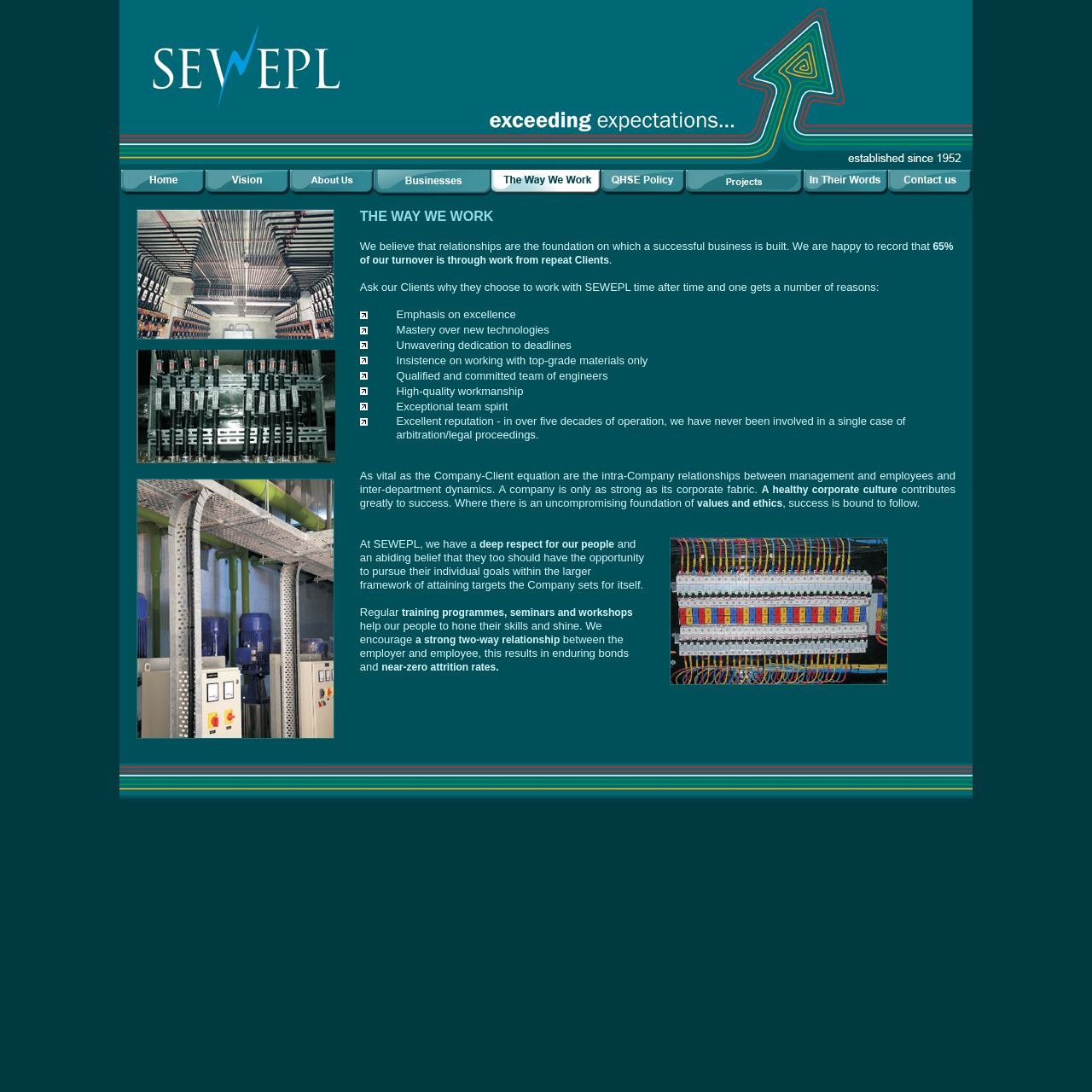Please identify the bounding box coordinates of the clickable region that I should interact with to perform the following instruction: "click the link with an image". The coordinates should be expressed as four float numbers between 0 and 1, i.e., [left, top, right, bottom].

[0.138, 0.092, 0.313, 0.105]